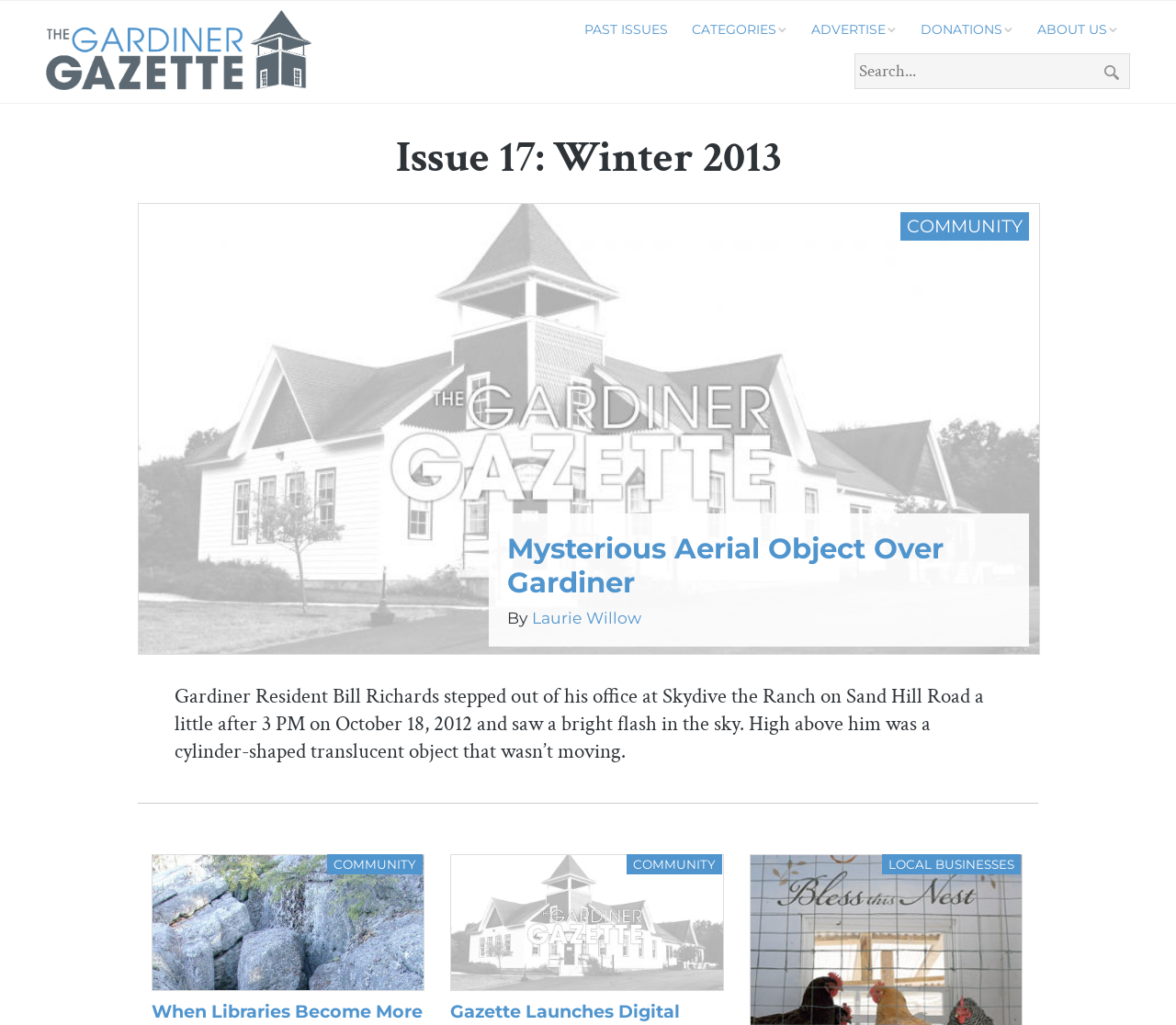Please mark the clickable region by giving the bounding box coordinates needed to complete this instruction: "Search for something".

[0.727, 0.052, 0.961, 0.087]